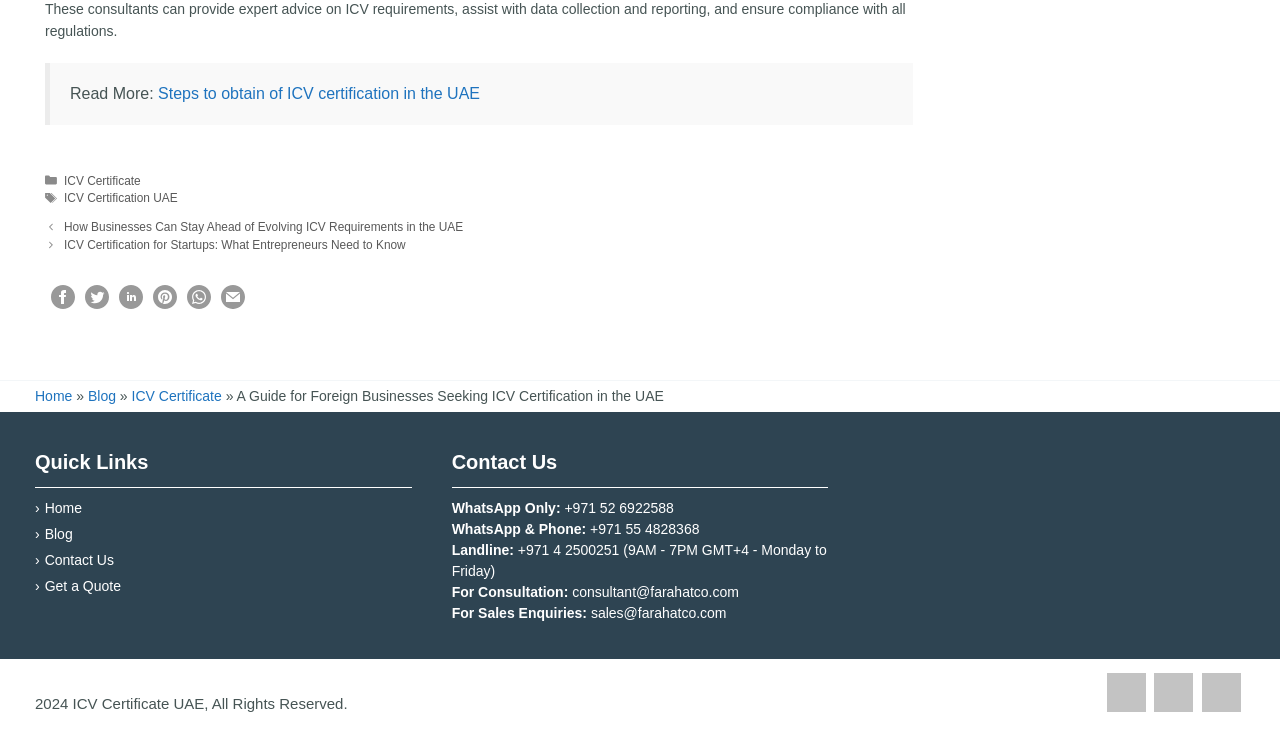Kindly determine the bounding box coordinates for the clickable area to achieve the given instruction: "Click on 'Contact Us'".

[0.035, 0.752, 0.089, 0.774]